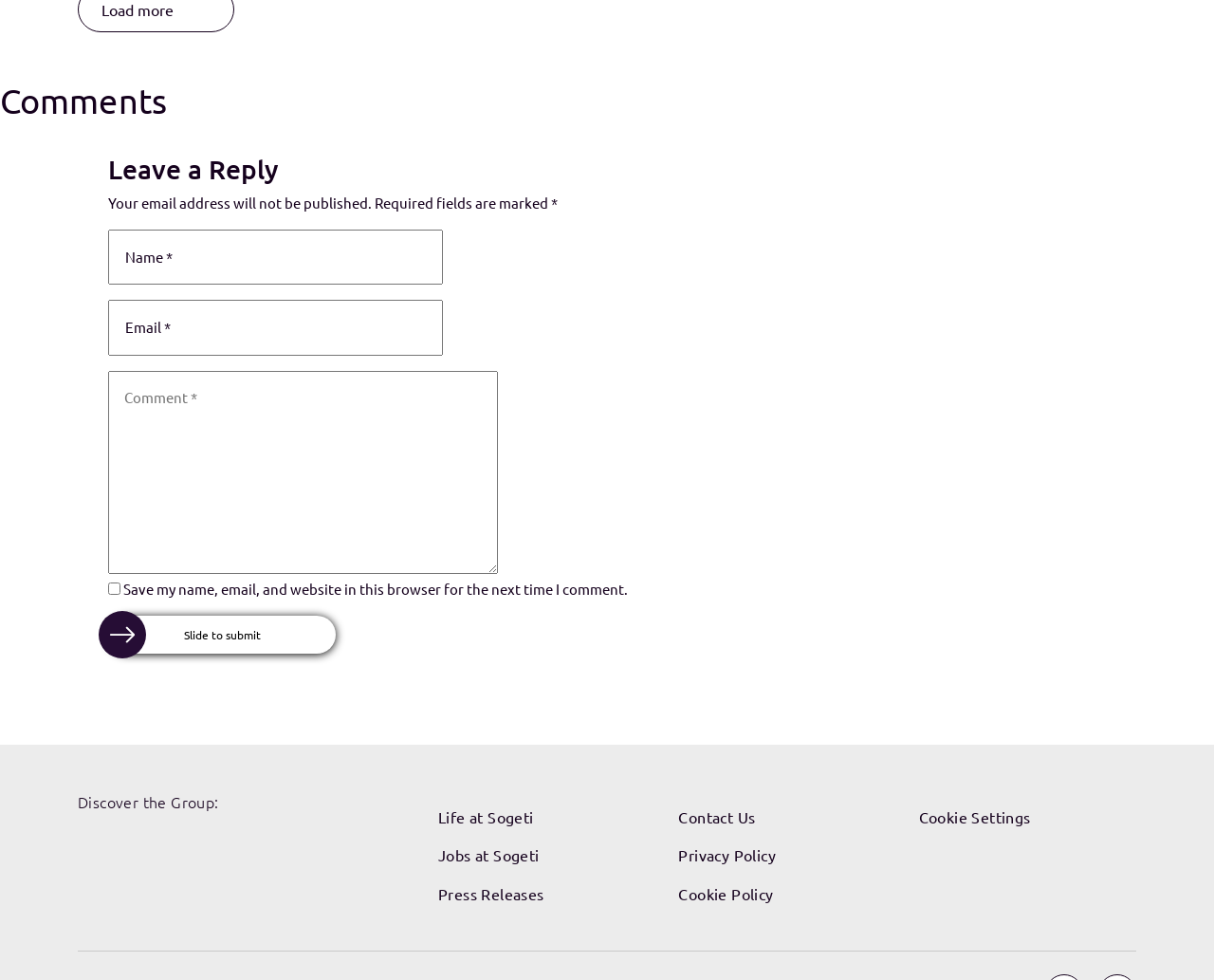What is the text above the comment text box?
Based on the image, give a one-word or short phrase answer.

Leave a Reply